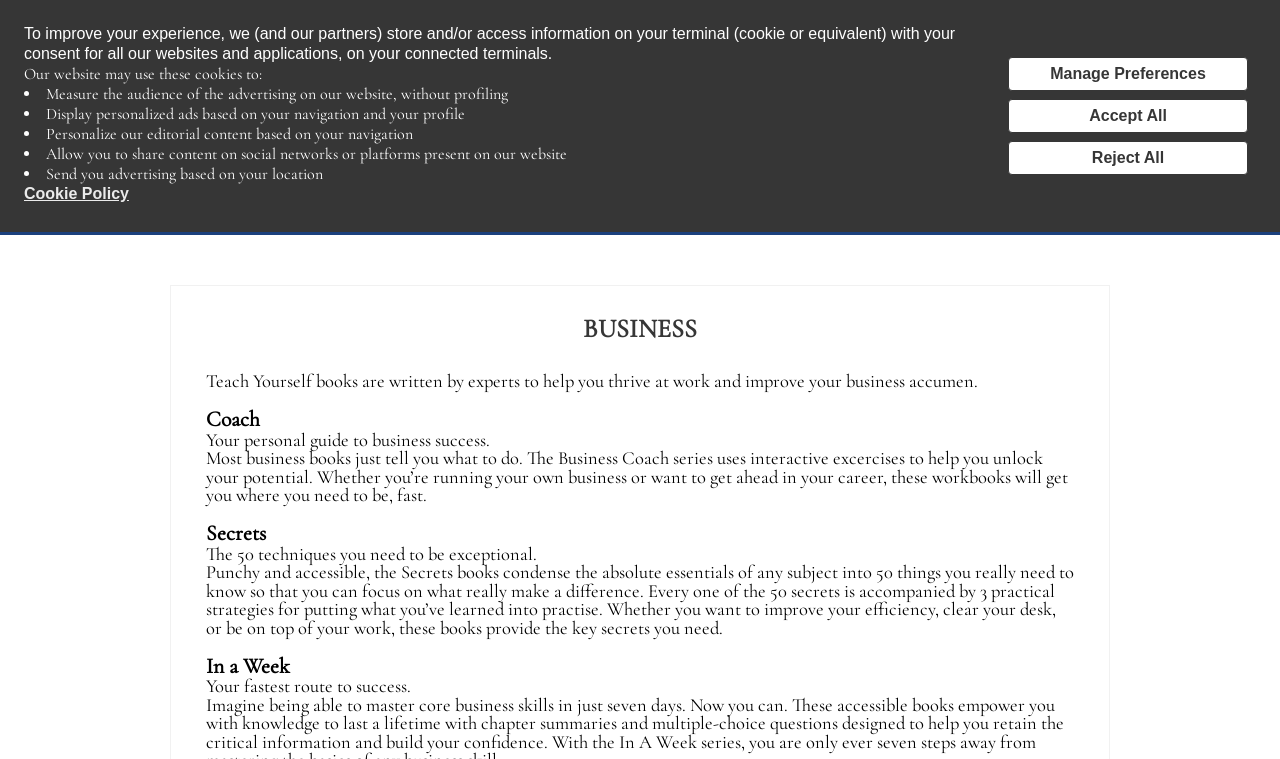Determine the bounding box coordinates of the clickable area required to perform the following instruction: "Visit the IMPRINTS page". The coordinates should be represented as four float numbers between 0 and 1: [left, top, right, bottom].

[0.038, 0.245, 0.212, 0.275]